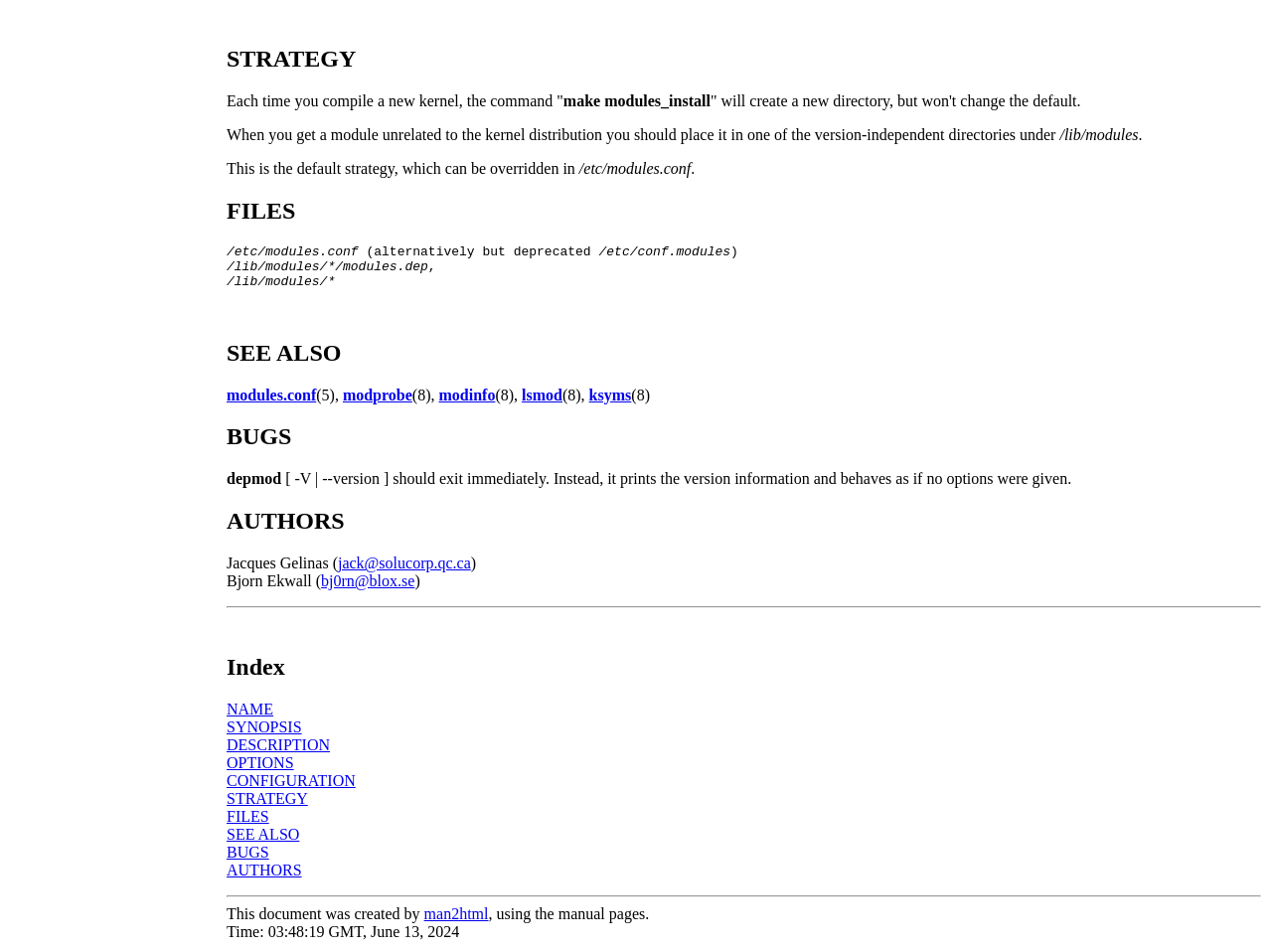Highlight the bounding box of the UI element that corresponds to this description: "modules.conf".

[0.178, 0.406, 0.249, 0.423]